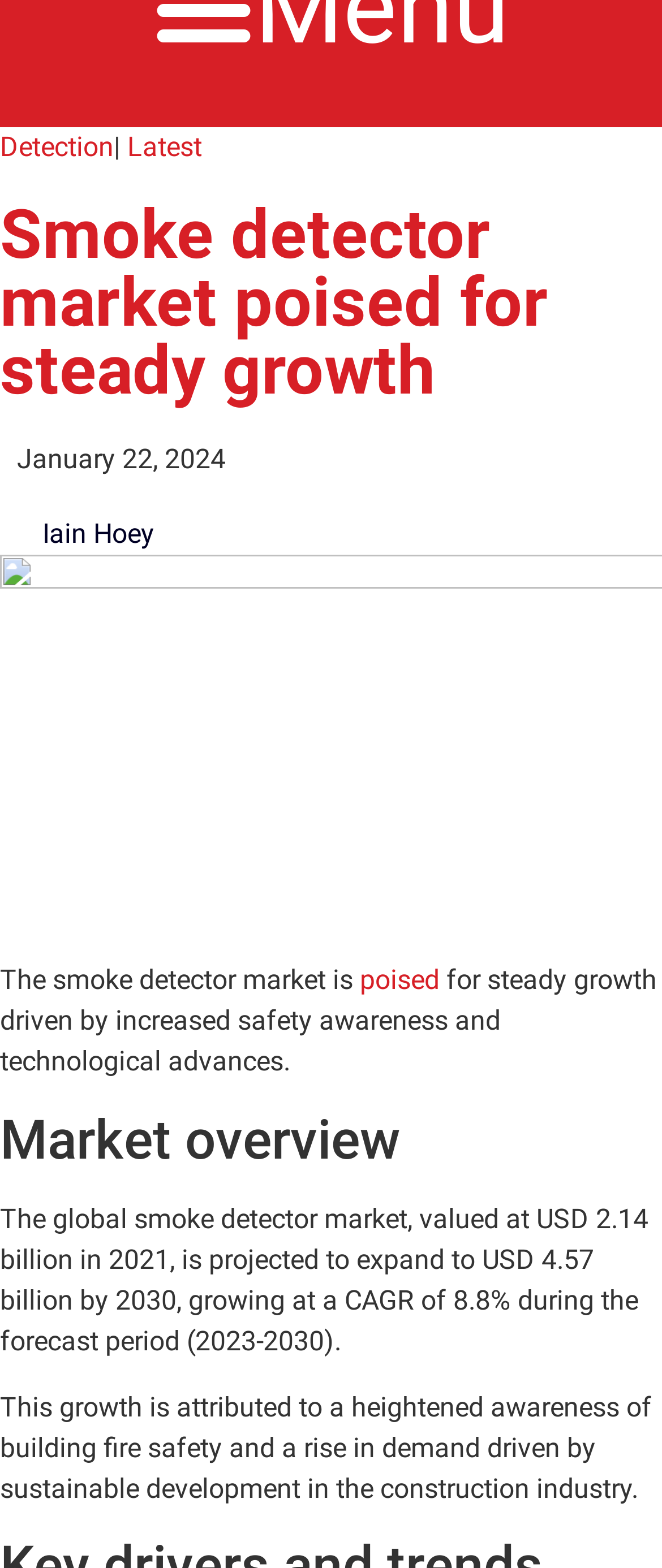Using the element description: "name="s" placeholder="App search"", determine the bounding box coordinates for the specified UI element. The coordinates should be four float numbers between 0 and 1, [left, top, right, bottom].

None